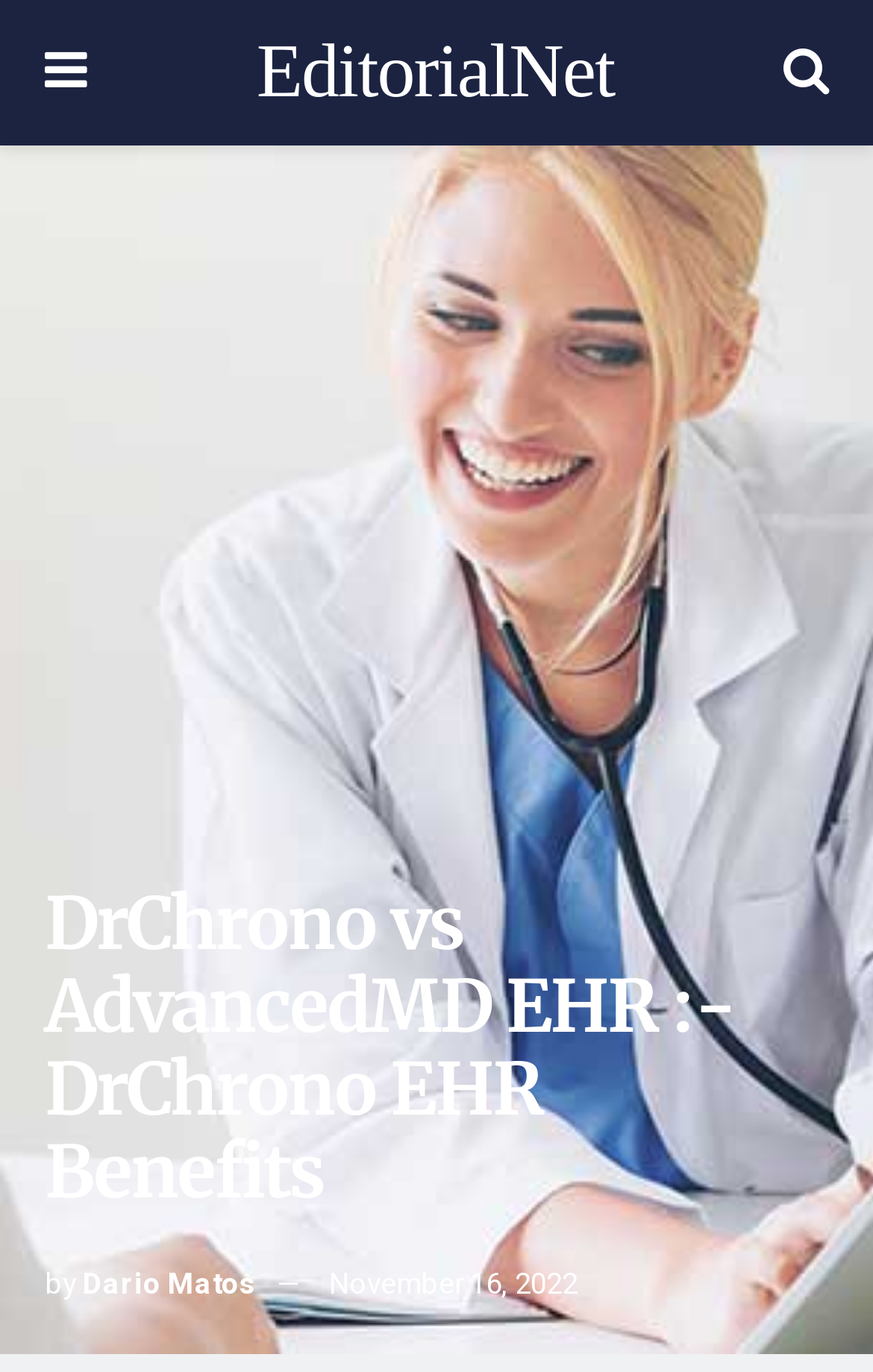Answer the question using only a single word or phrase: 
What is the name of the website or platform being compared to DrChrono EHR?

AdvancedMD EHR